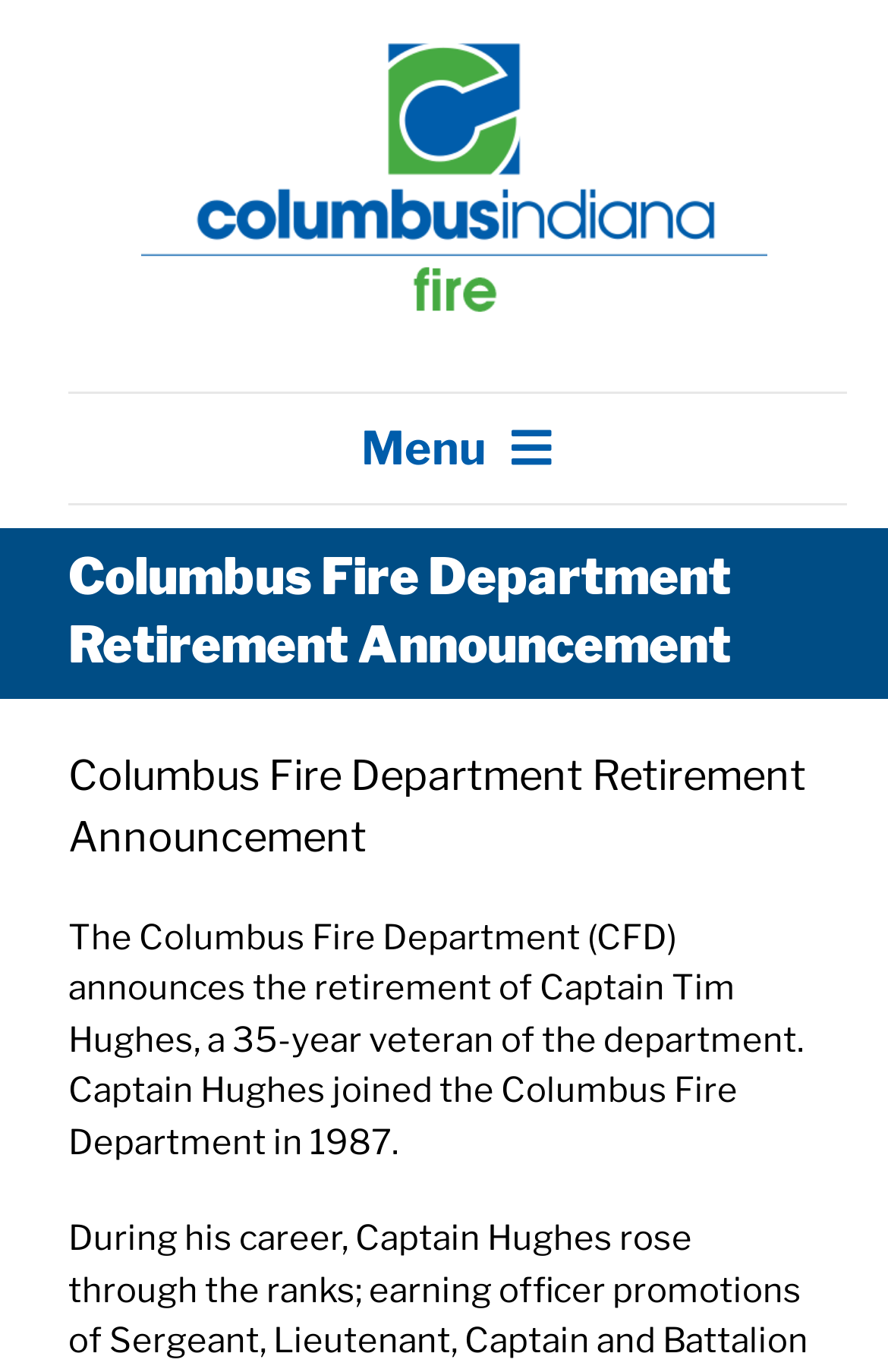Please identify the bounding box coordinates of the element's region that I should click in order to complete the following instruction: "Click the Fire Department Logo". The bounding box coordinates consist of four float numbers between 0 and 1, i.e., [left, top, right, bottom].

[0.16, 0.013, 0.865, 0.043]